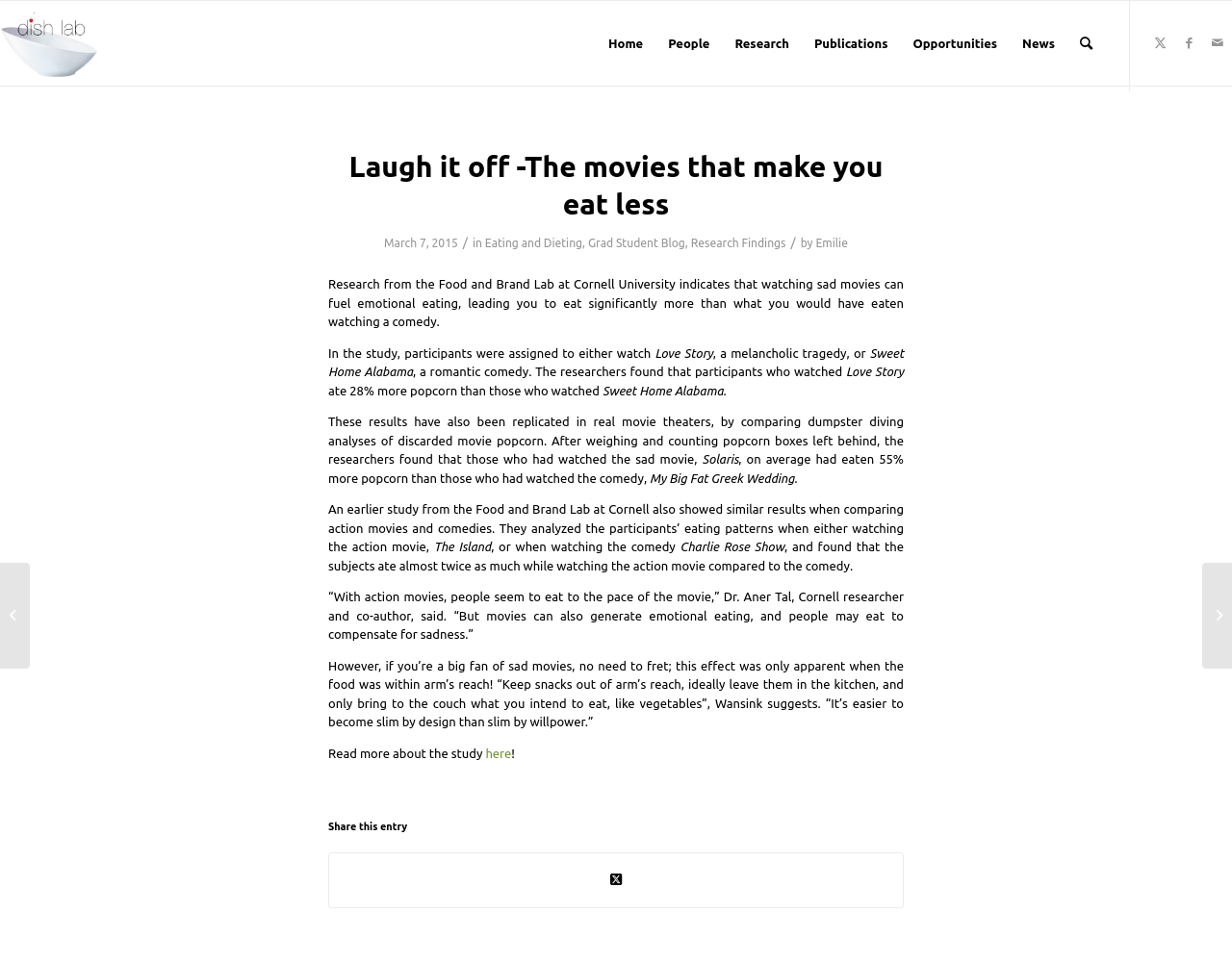What is the percentage of more popcorn eaten by participants who watched a sad movie?
Look at the image and provide a detailed response to the question.

According to the study, participants who watched a sad movie, 'Love Story', ate 28% more popcorn than those who watched a comedy, 'Sweet Home Alabama'.